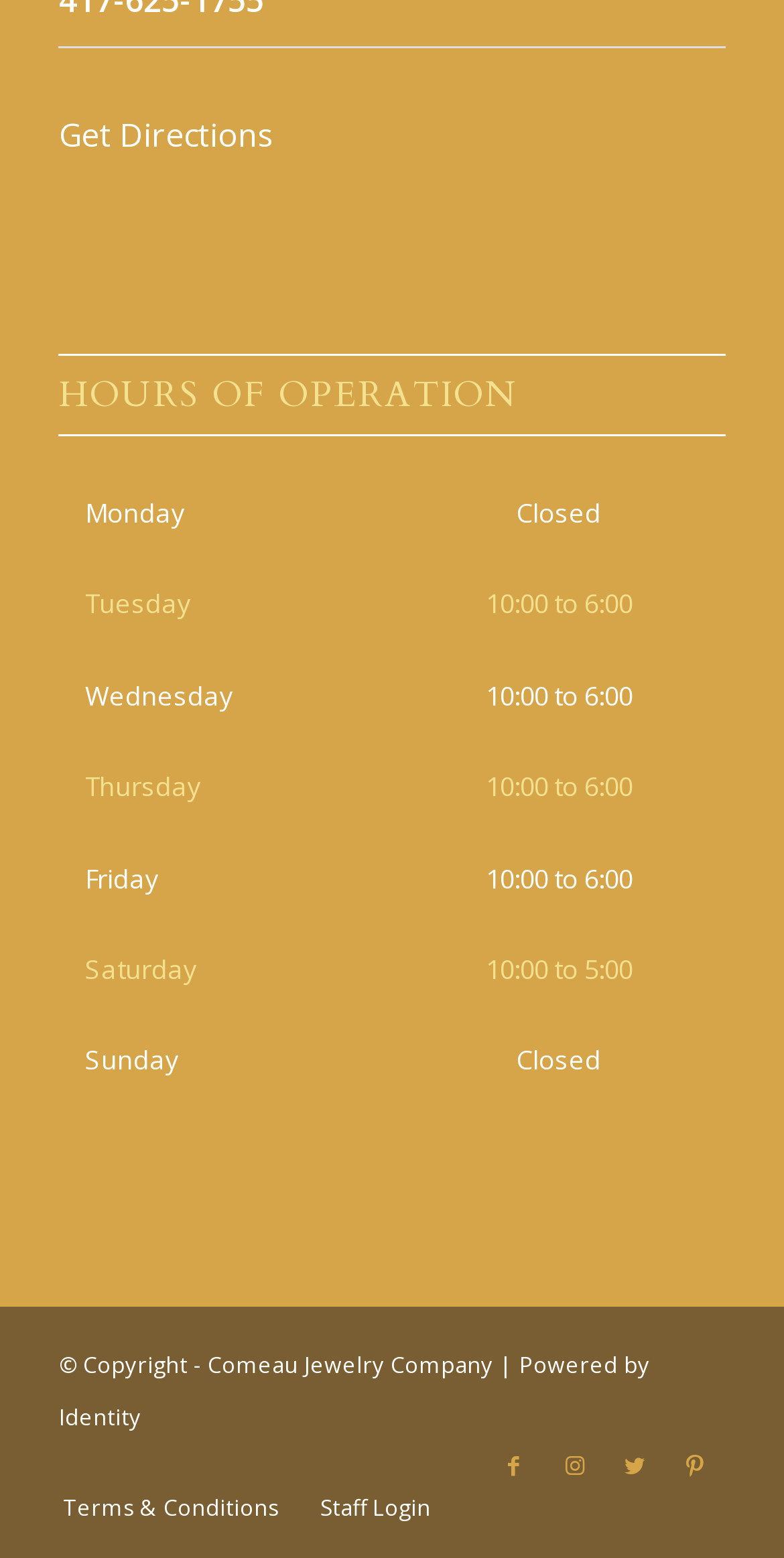Specify the bounding box coordinates of the area to click in order to follow the given instruction: "Go to Facebook."

[0.617, 0.921, 0.694, 0.959]